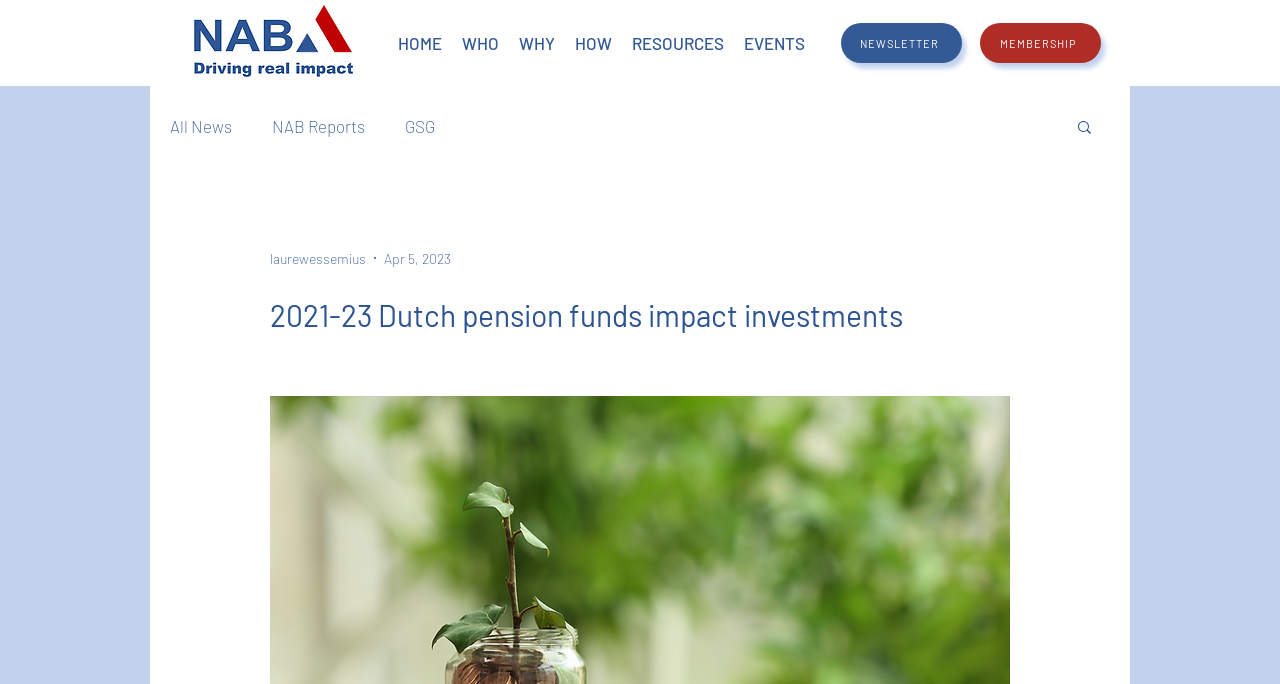Determine the bounding box coordinates of the section to be clicked to follow the instruction: "Search for impact investing resources". The coordinates should be given as four float numbers between 0 and 1, formatted as [left, top, right, bottom].

[0.84, 0.173, 0.855, 0.203]